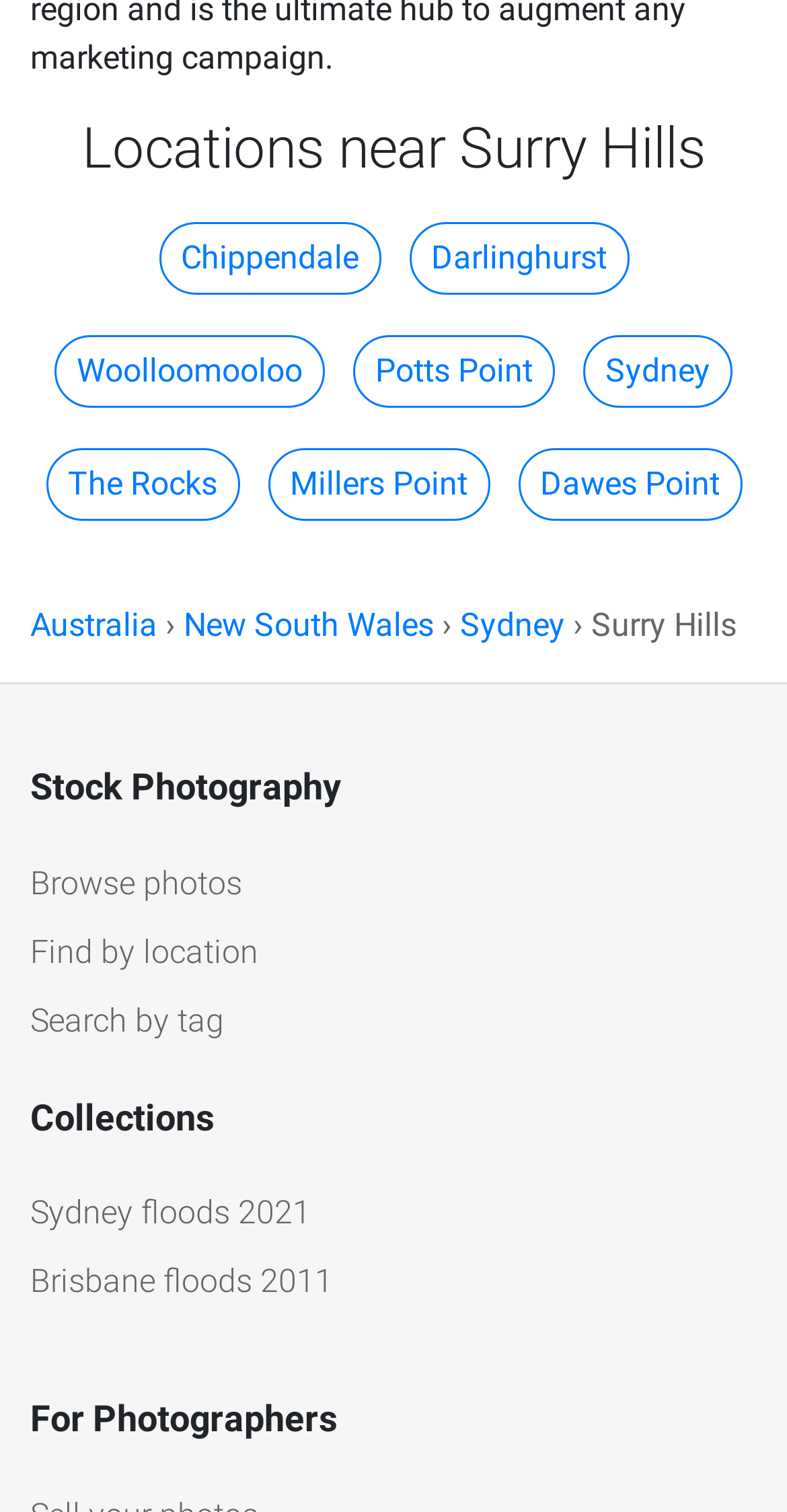What is the last section on the webpage?
Refer to the screenshot and answer in one word or phrase.

For Photographers